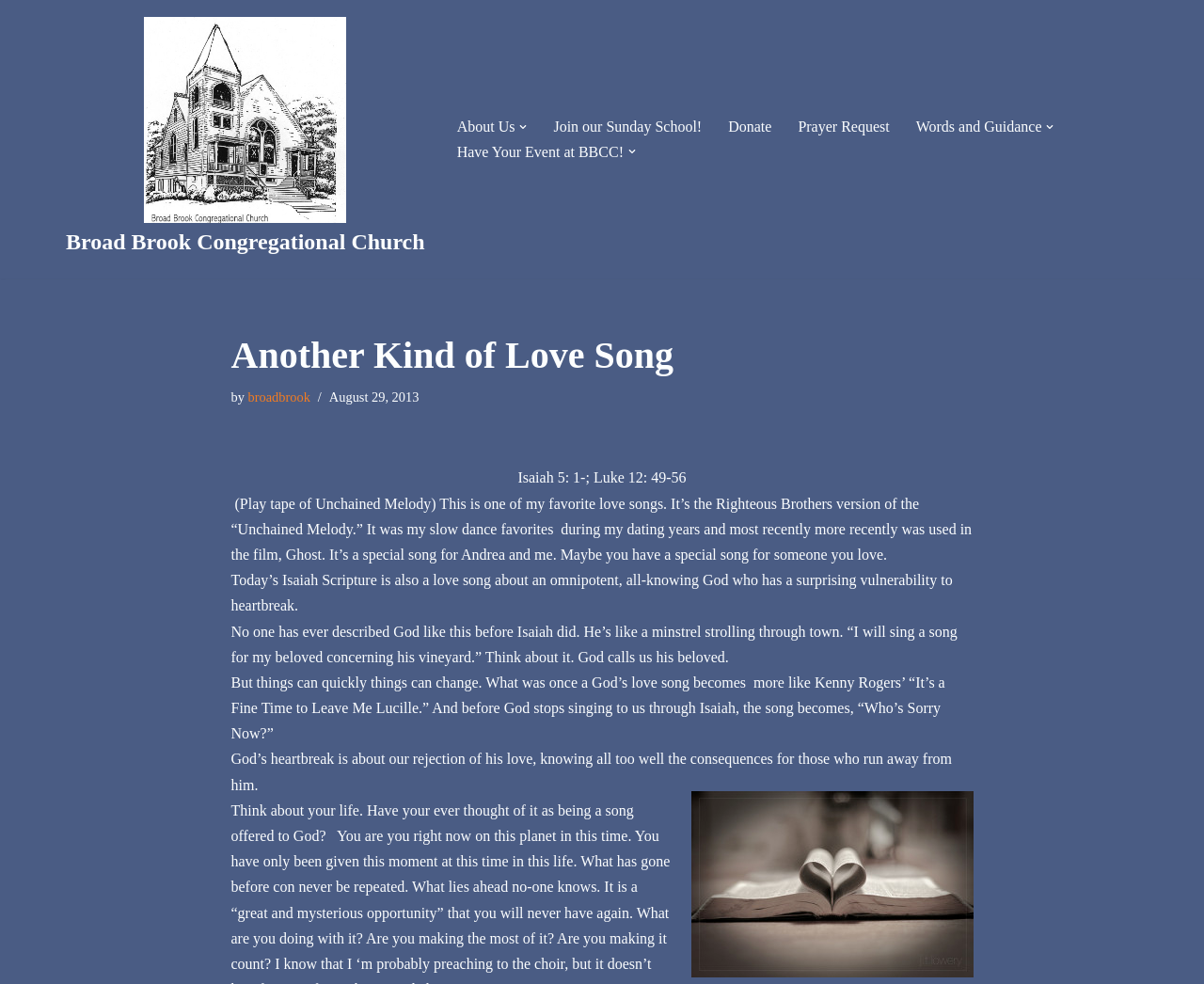Given the element description, predict the bounding box coordinates in the format (top-left x, top-left y, bottom-right x, bottom-right y), using floating point numbers between 0 and 1: Have Your Event at BBCC!

[0.379, 0.141, 0.518, 0.167]